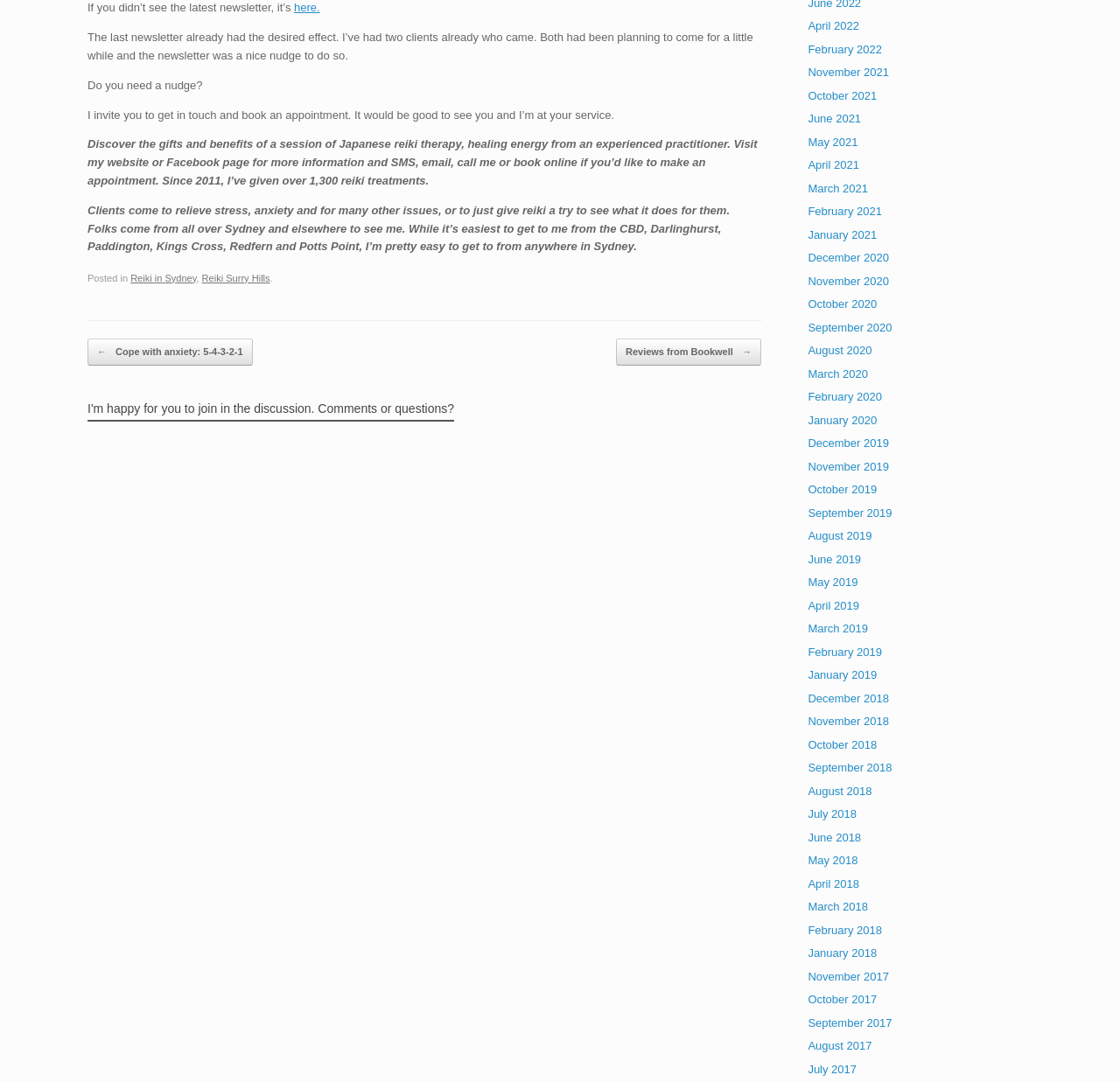Provide the bounding box coordinates of the HTML element this sentence describes: "May 2021".

[0.721, 0.125, 0.766, 0.137]